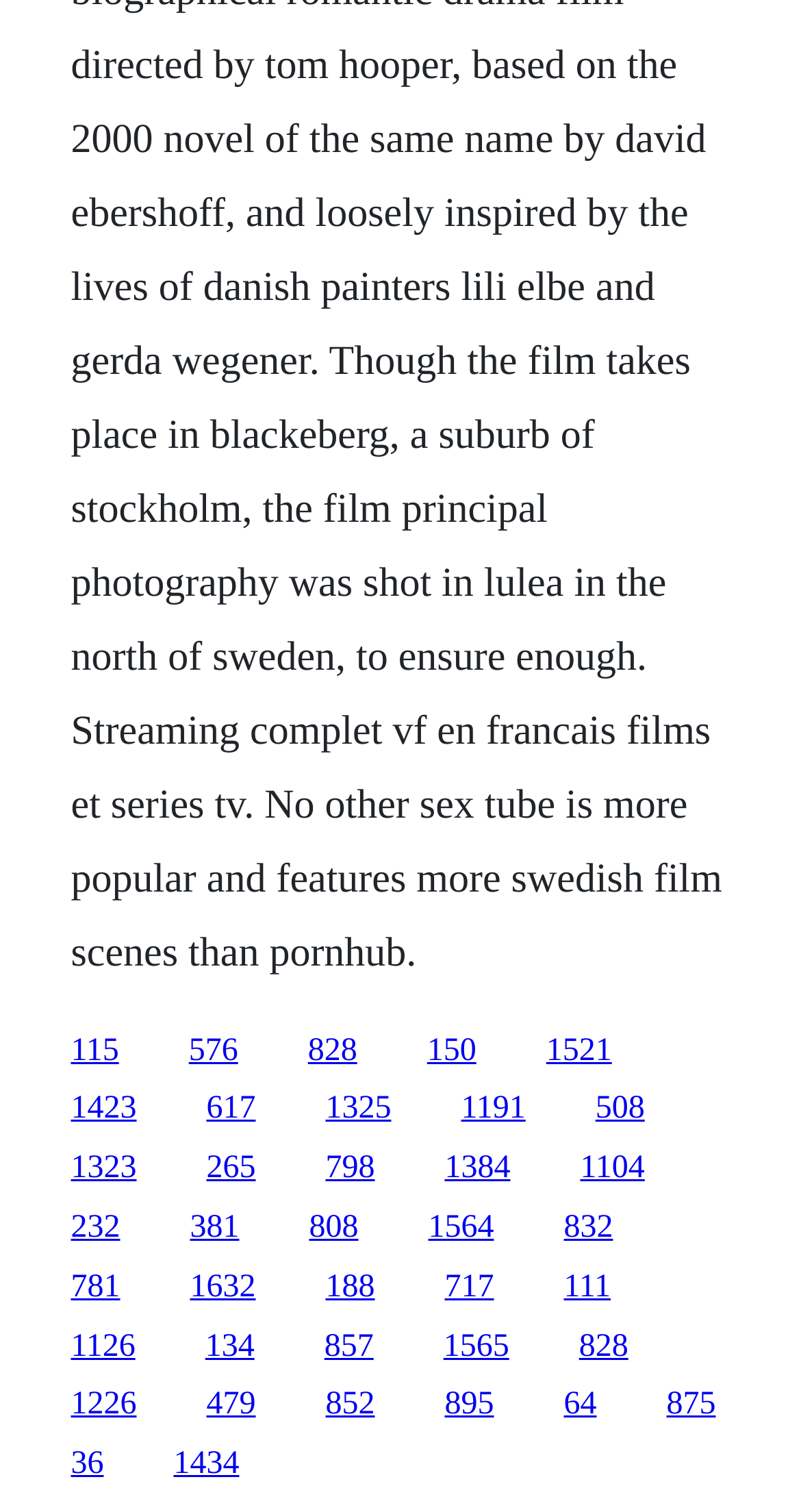Specify the bounding box coordinates of the element's area that should be clicked to execute the given instruction: "click the first link". The coordinates should be four float numbers between 0 and 1, i.e., [left, top, right, bottom].

[0.088, 0.683, 0.148, 0.706]